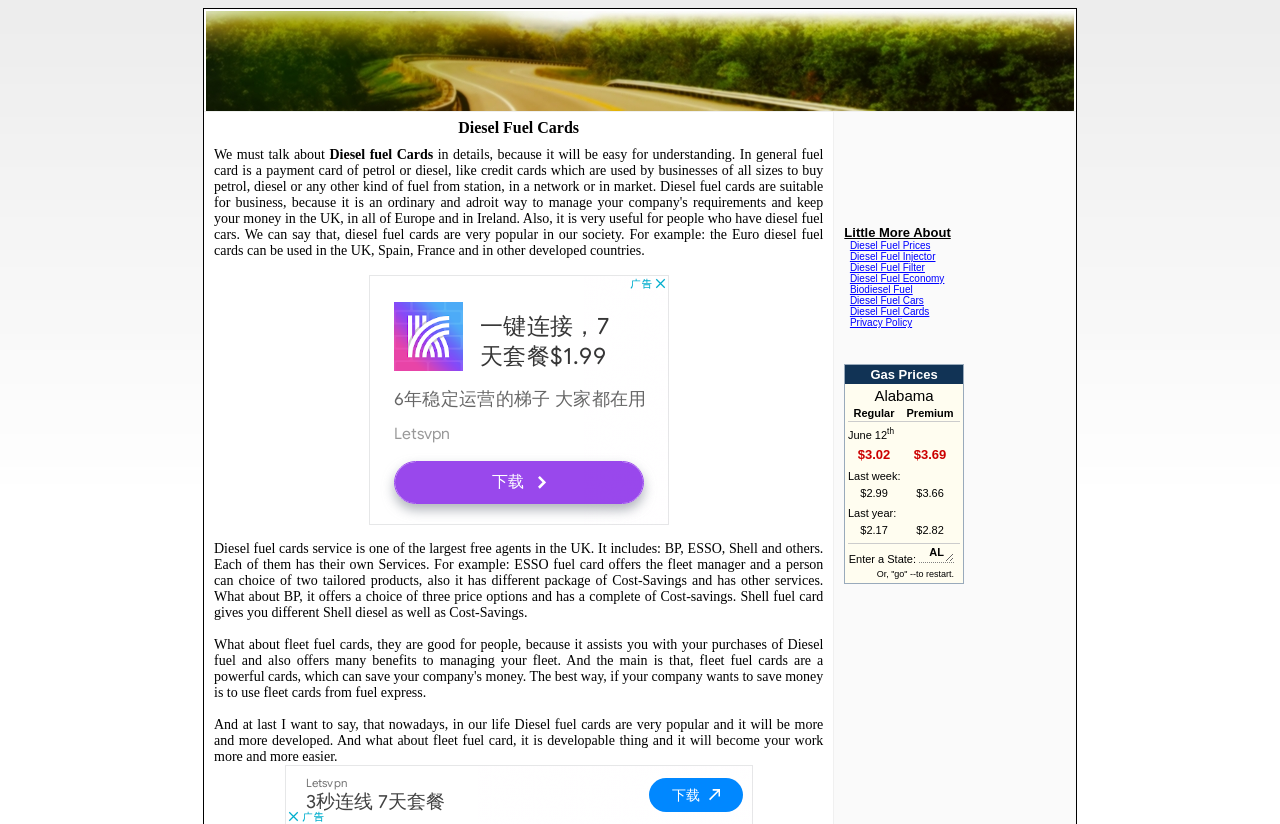Provide the bounding box coordinates of the HTML element this sentence describes: "Diesel Fuel Cards".

[0.664, 0.371, 0.726, 0.385]